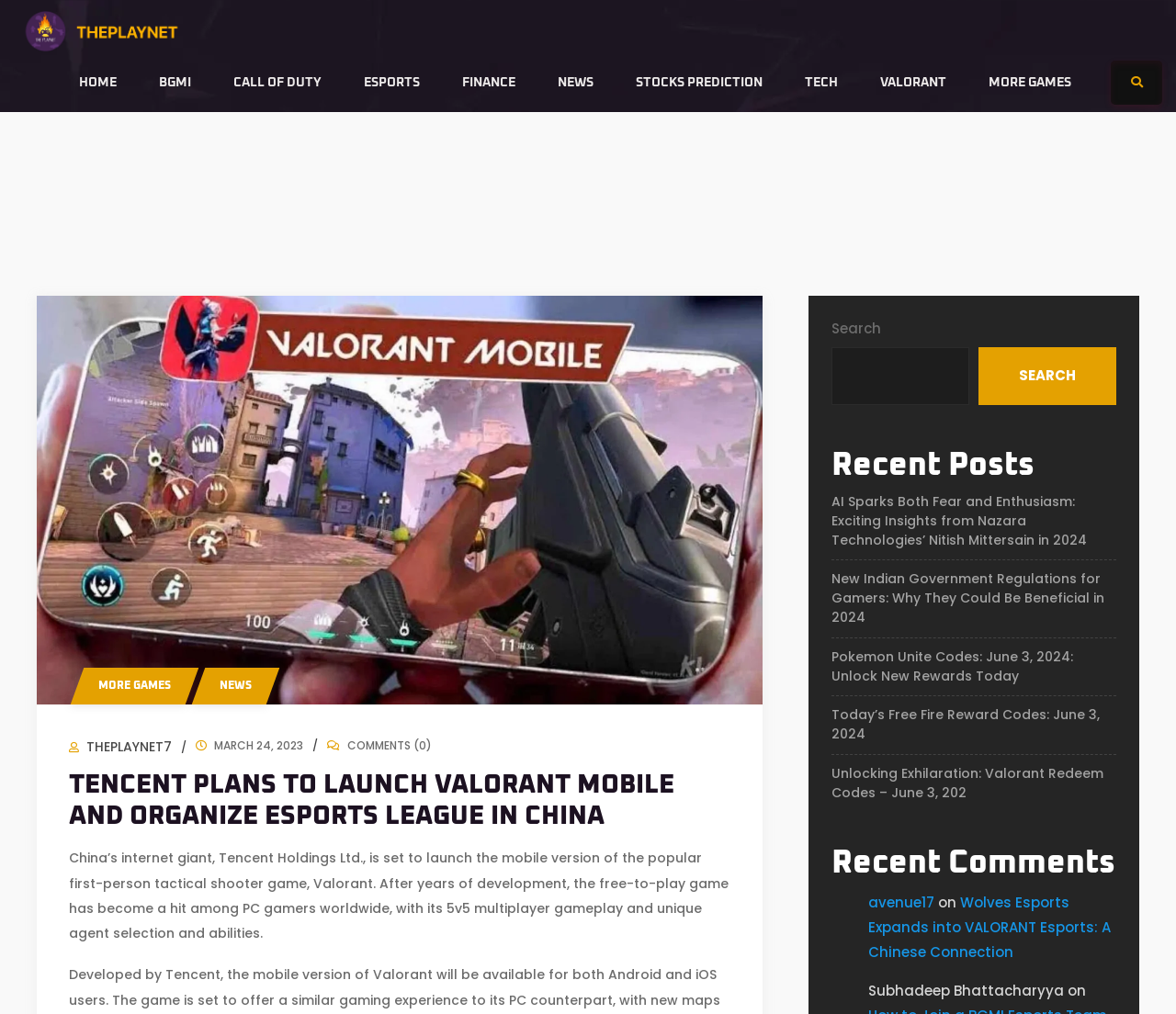Provide the bounding box coordinates of the UI element that matches the description: "Valorant".

[0.73, 0.062, 0.823, 0.102]